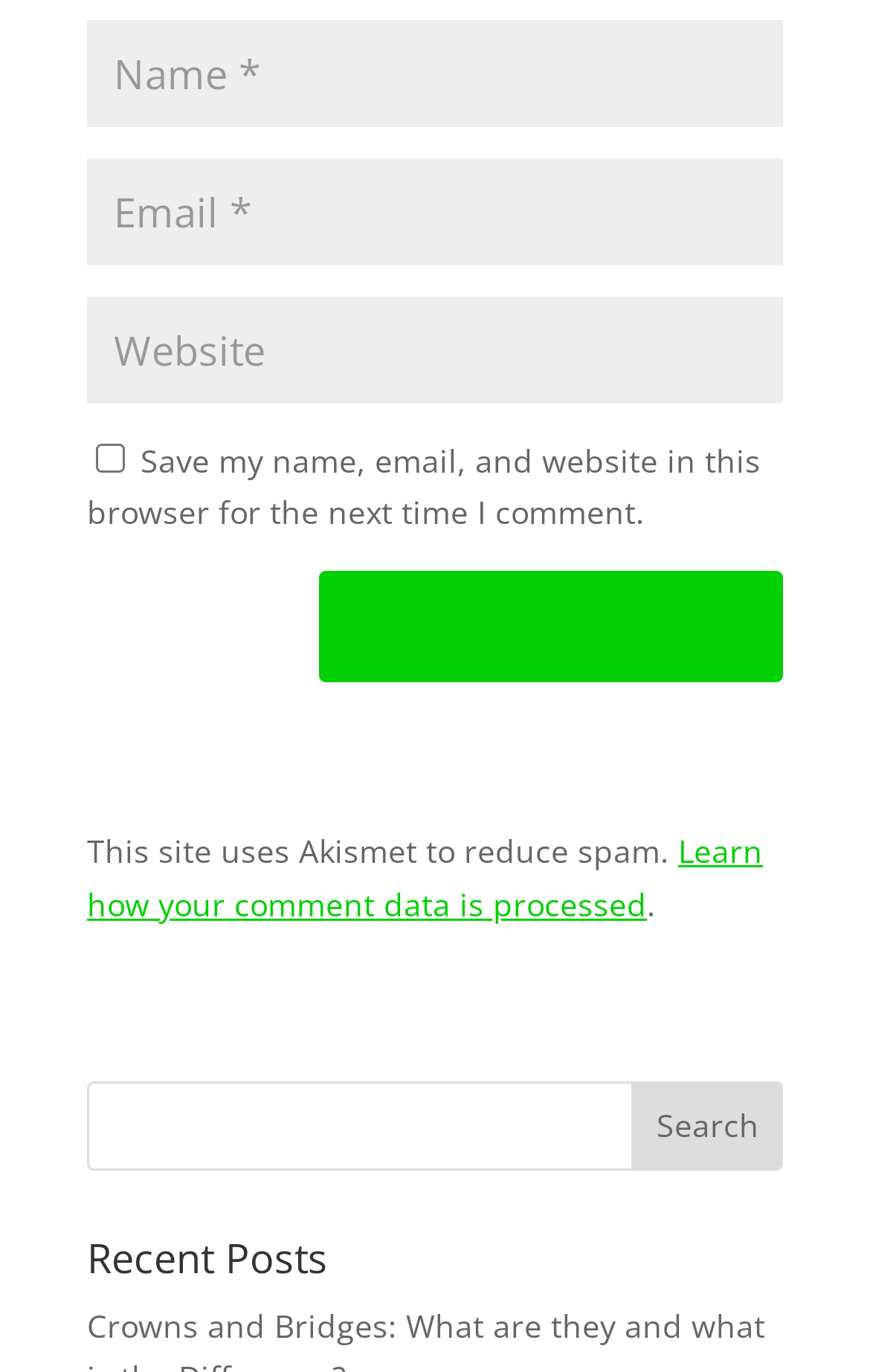Pinpoint the bounding box coordinates of the element to be clicked to execute the instruction: "Learn how your comment data is processed".

[0.1, 0.605, 0.877, 0.674]